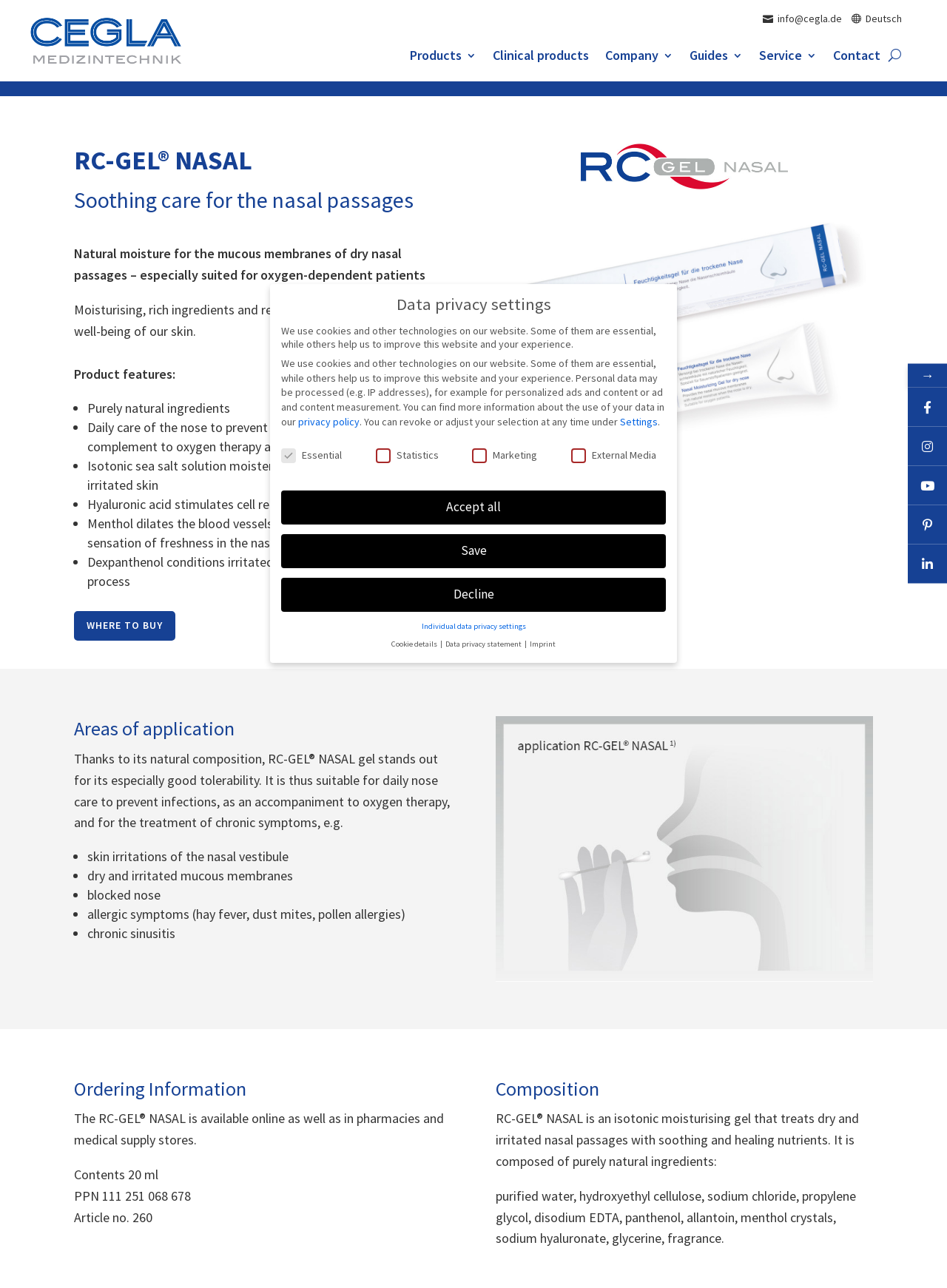Provide a comprehensive caption for the webpage.

This webpage is about RC-GEL NASAL, a product for soothing care of the nasal passages. At the top, there are several links to navigate to different sections of the website, including "Products", "Clinical products", "Company", "Guides", "Service", and "Contact". On the top right, there is a language selection link and an email address link.

Below the navigation links, there is a heading "RC-GEL NASAL" followed by a subheading "Soothing care for the nasal passages". A brief description of the product is provided, stating that it provides natural moisture for the mucous membranes of dry nasal passages, especially suited for oxygen-dependent patients.

The product features are listed below, including purely natural ingredients, daily care of the nose to prevent infections, isotonic sea salt solution, hyaluronic acid, and menthol. There is also a call-to-action link "WHERE TO BUY" and an image of the product logo.

The webpage then discusses the areas of application for RC-GEL NASAL, including skin irritations, dry and irritated mucous membranes, blocked nose, allergic symptoms, and chronic sinusitis. An image of the product in use is displayed.

Further down, there is a section on ordering information, stating that the product is available online and in pharmacies and medical supply stores. The contents and article number are also provided.

On the right side of the webpage, there is a section on the composition of RC-GEL NASAL, listing its natural ingredients.

At the bottom of the webpage, there is a section on data privacy settings, allowing users to adjust their settings for essential, statistics, marketing, and external media. There are also buttons to accept all, save, decline, or access individual data privacy settings, cookie details, and the data privacy statement.